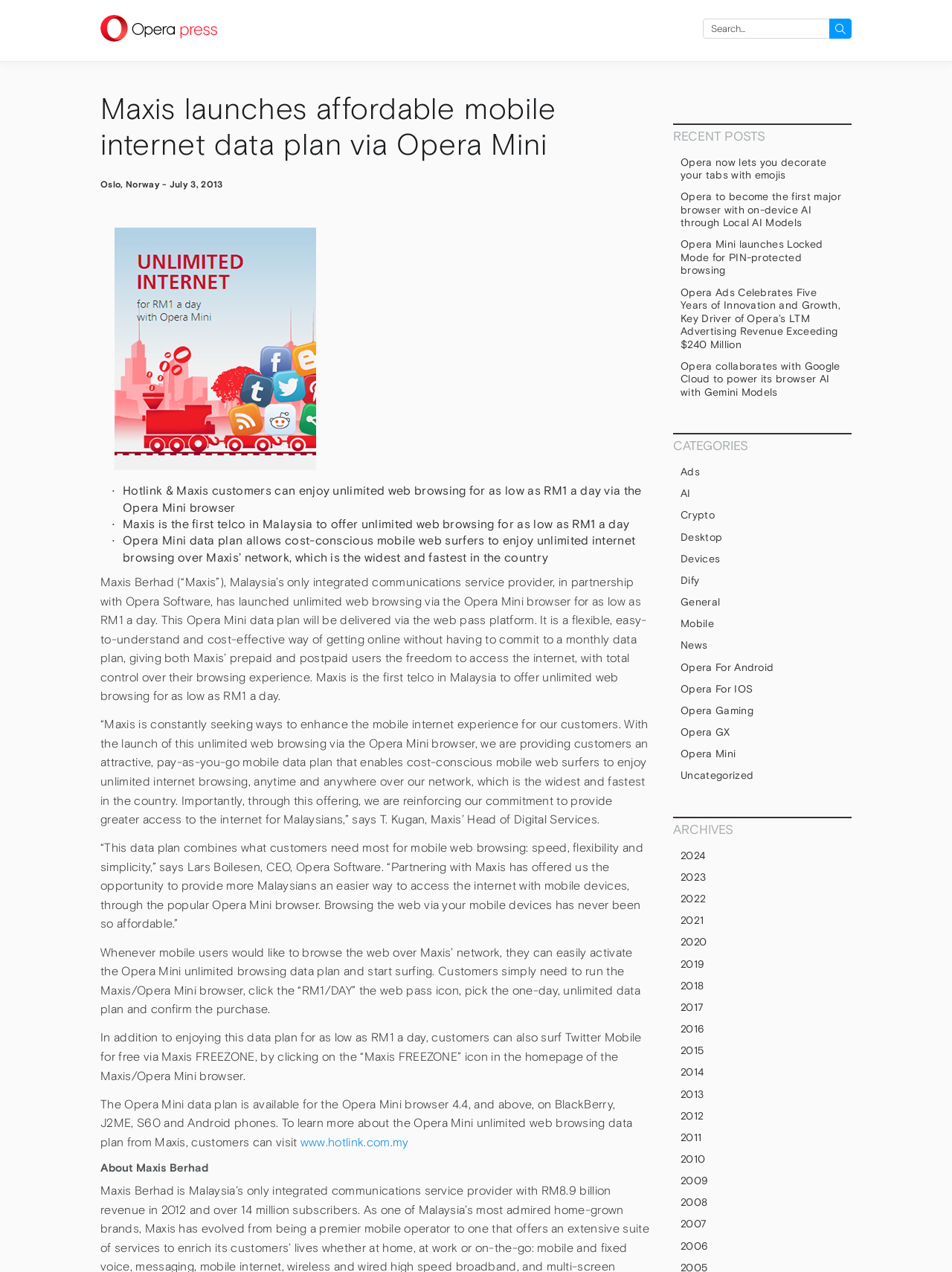Provide a brief response to the question below using a single word or phrase: 
What is the price of the unlimited web browsing data plan?

RM1 a day